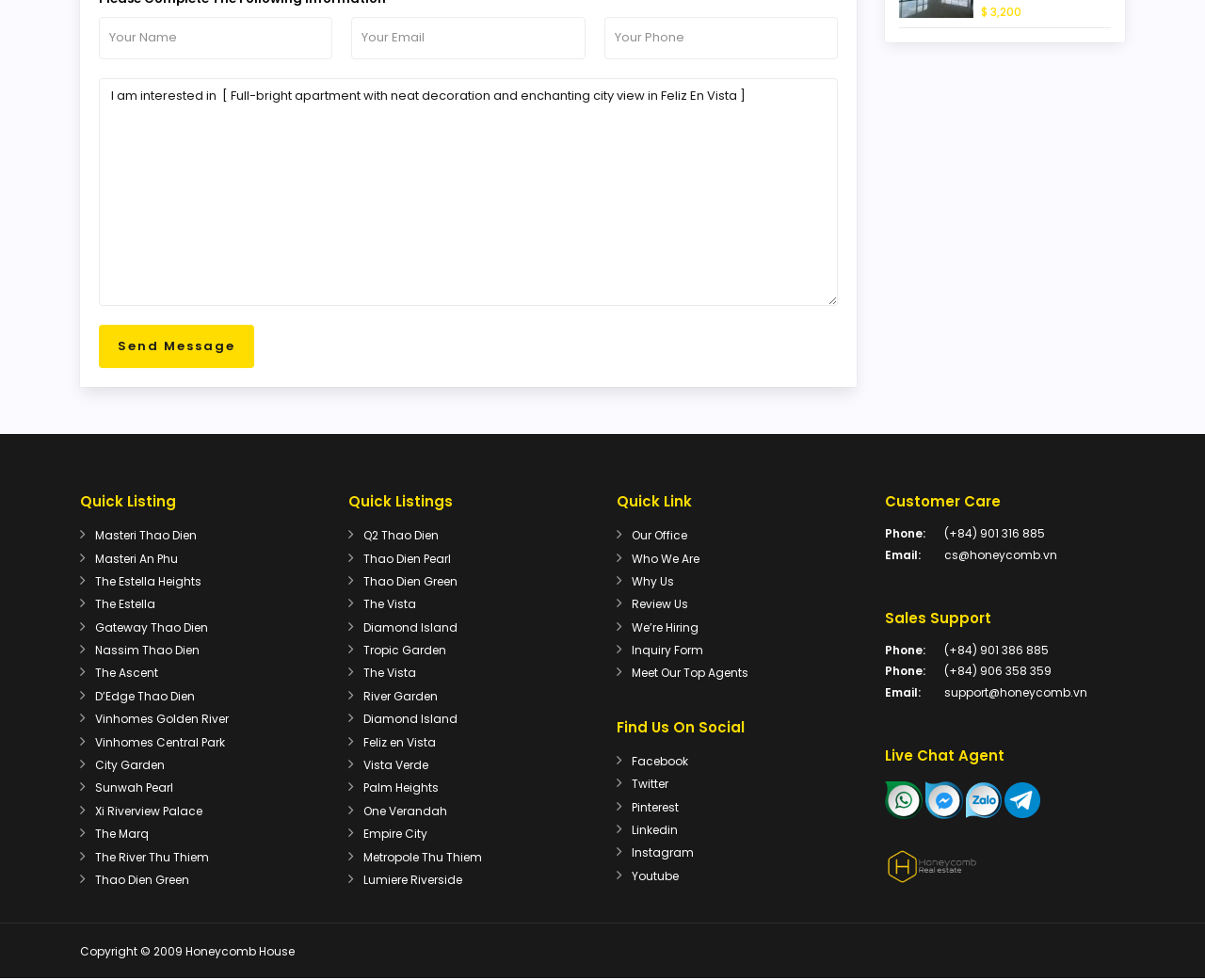How can users contact the sales support team?
Please describe in detail the information shown in the image to answer the question.

The webpage provides contact information for the sales support team, including two phone numbers and an email address. Users can reach out to the team via phone or email to inquire about sales-related matters.